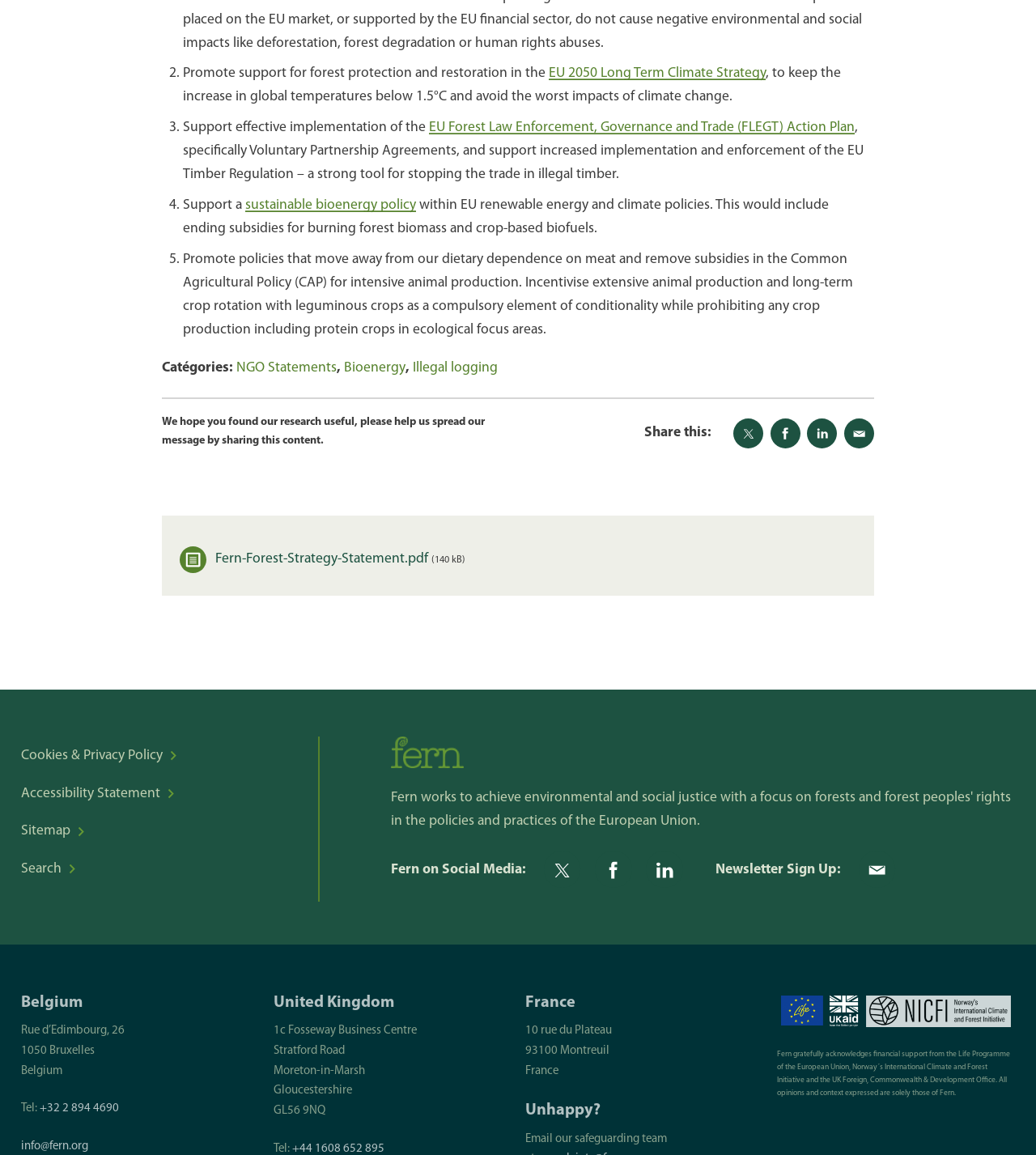What is the purpose of the EU Forest Law Enforcement, Governance and Trade (FLEGT) Action Plan?
Kindly give a detailed and elaborate answer to the question.

The EU Forest Law Enforcement, Governance and Trade (FLEGT) Action Plan aims to stop the trade in illegal timber, as mentioned in the third point of the list, specifically through Voluntary Partnership Agreements and the implementation and enforcement of the EU Timber Regulation.